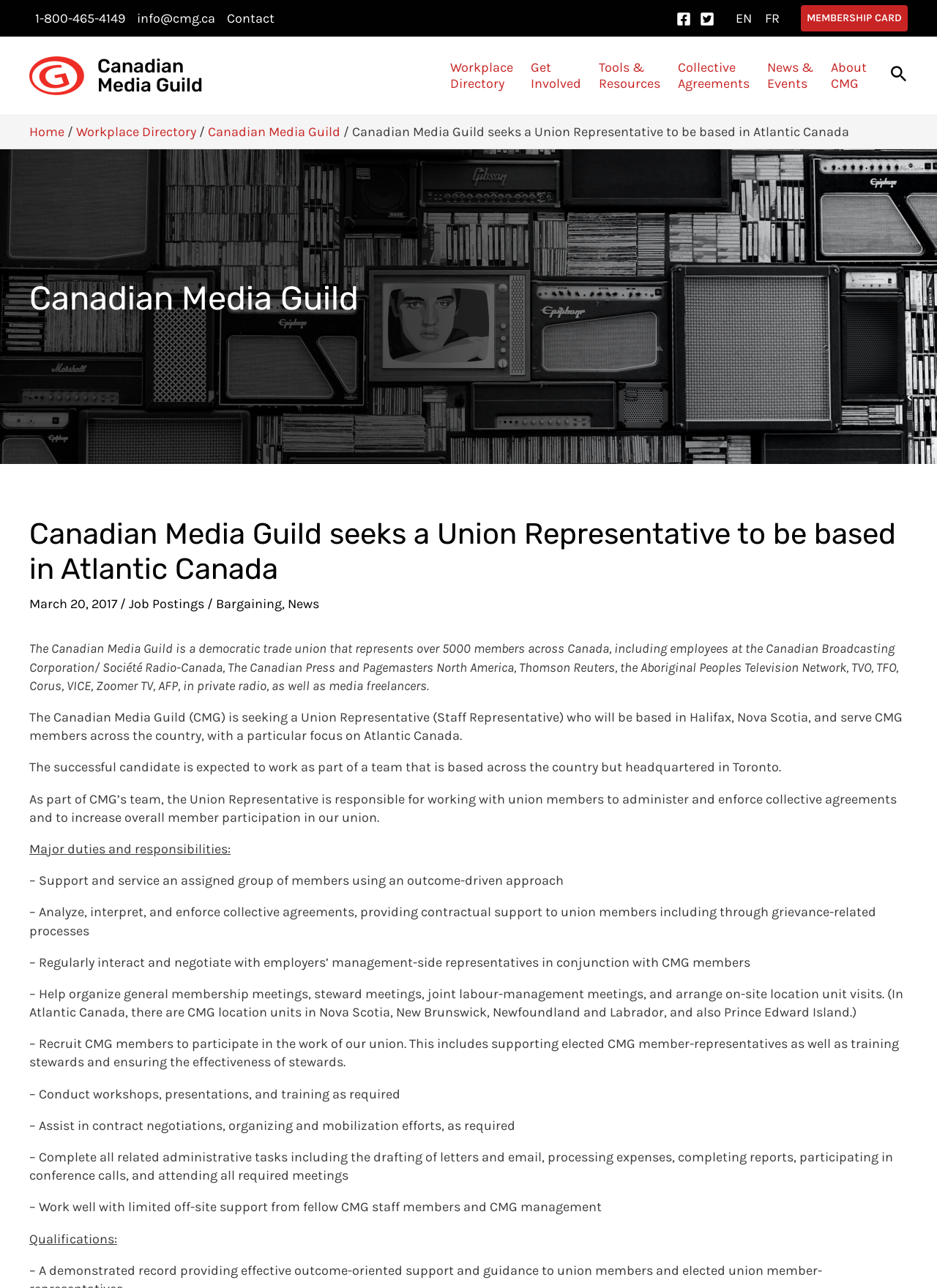What is the name of the union?
By examining the image, provide a one-word or phrase answer.

Canadian Media Guild